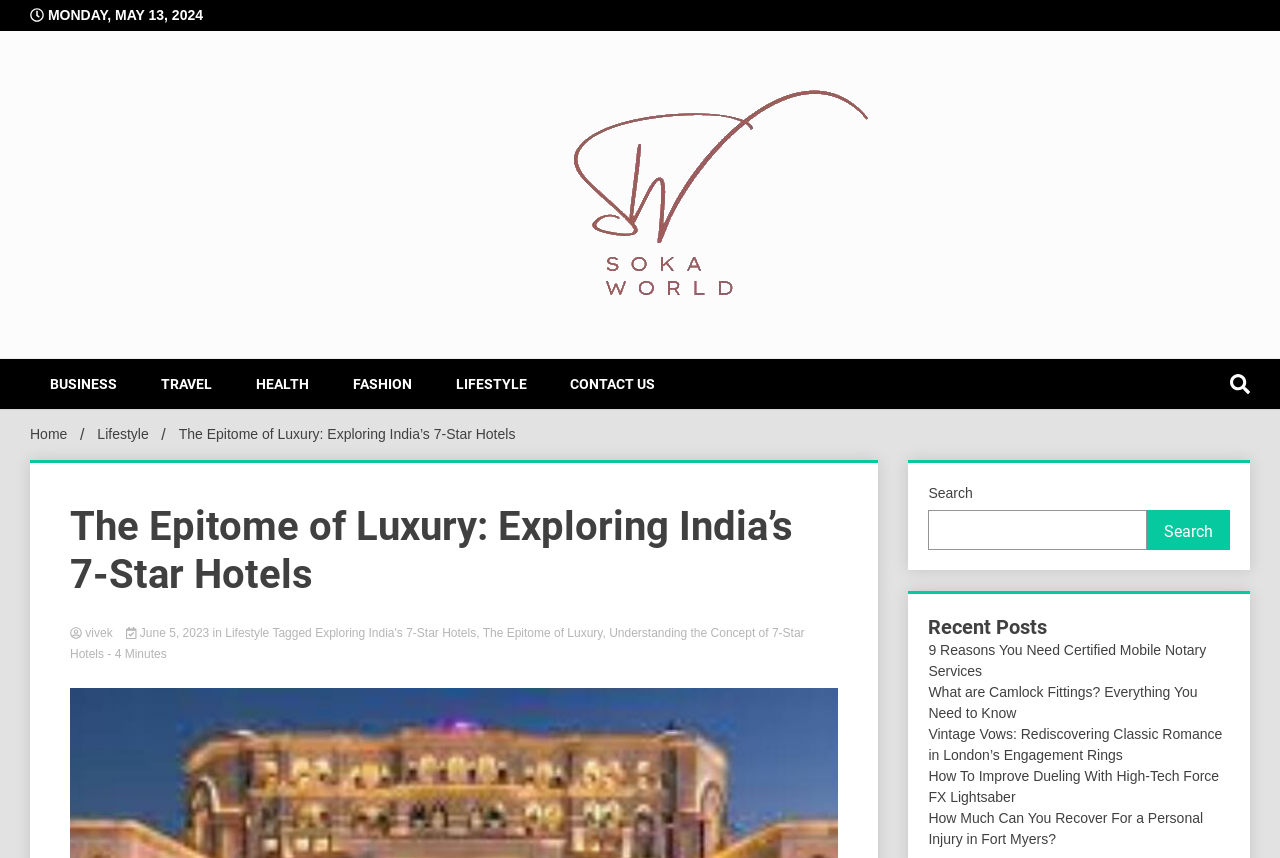Determine the bounding box coordinates of the clickable region to carry out the instruction: "Explore the Lifestyle section".

[0.34, 0.418, 0.427, 0.477]